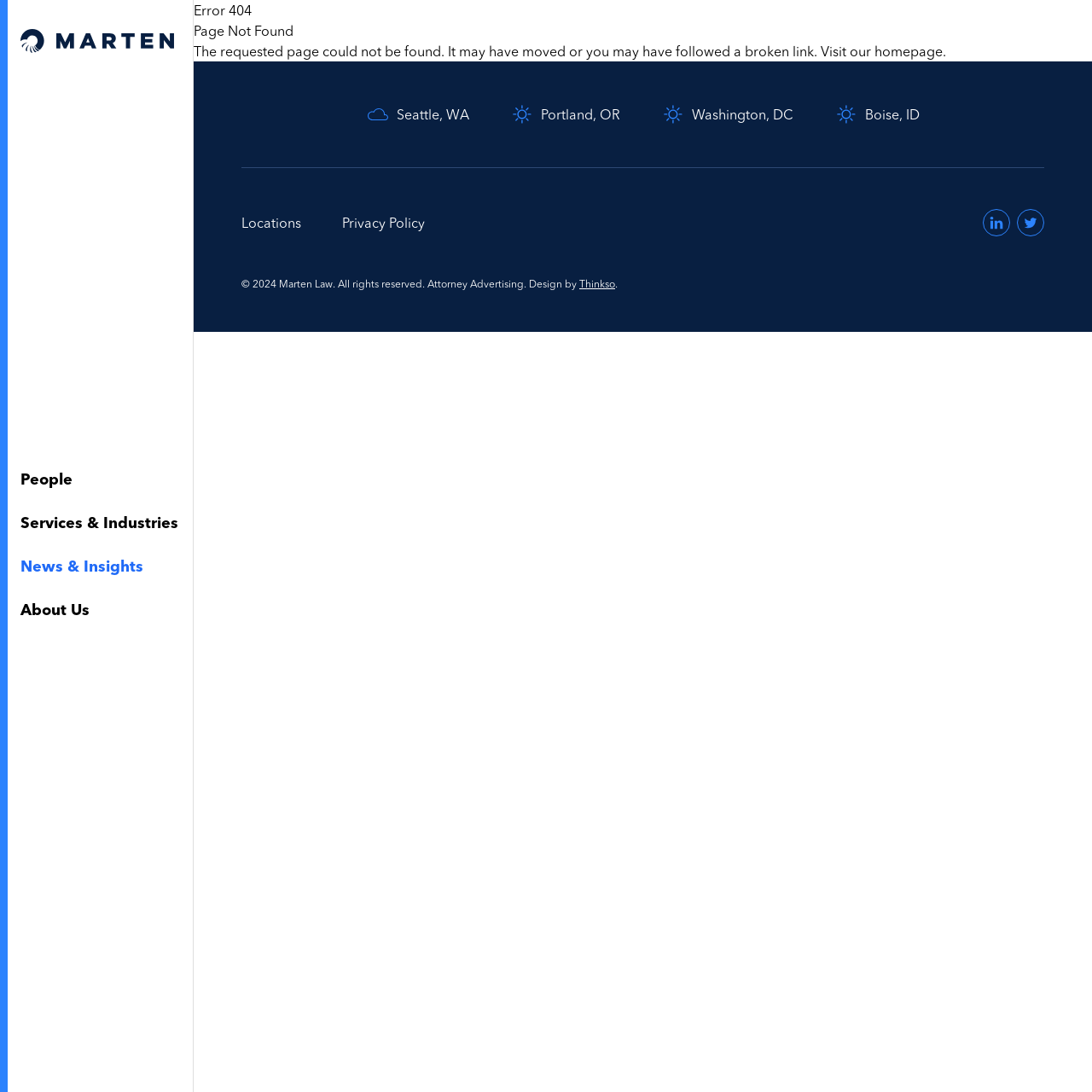Determine the bounding box coordinates of the region that needs to be clicked to achieve the task: "Search for keywords".

[0.873, 0.023, 0.956, 0.052]